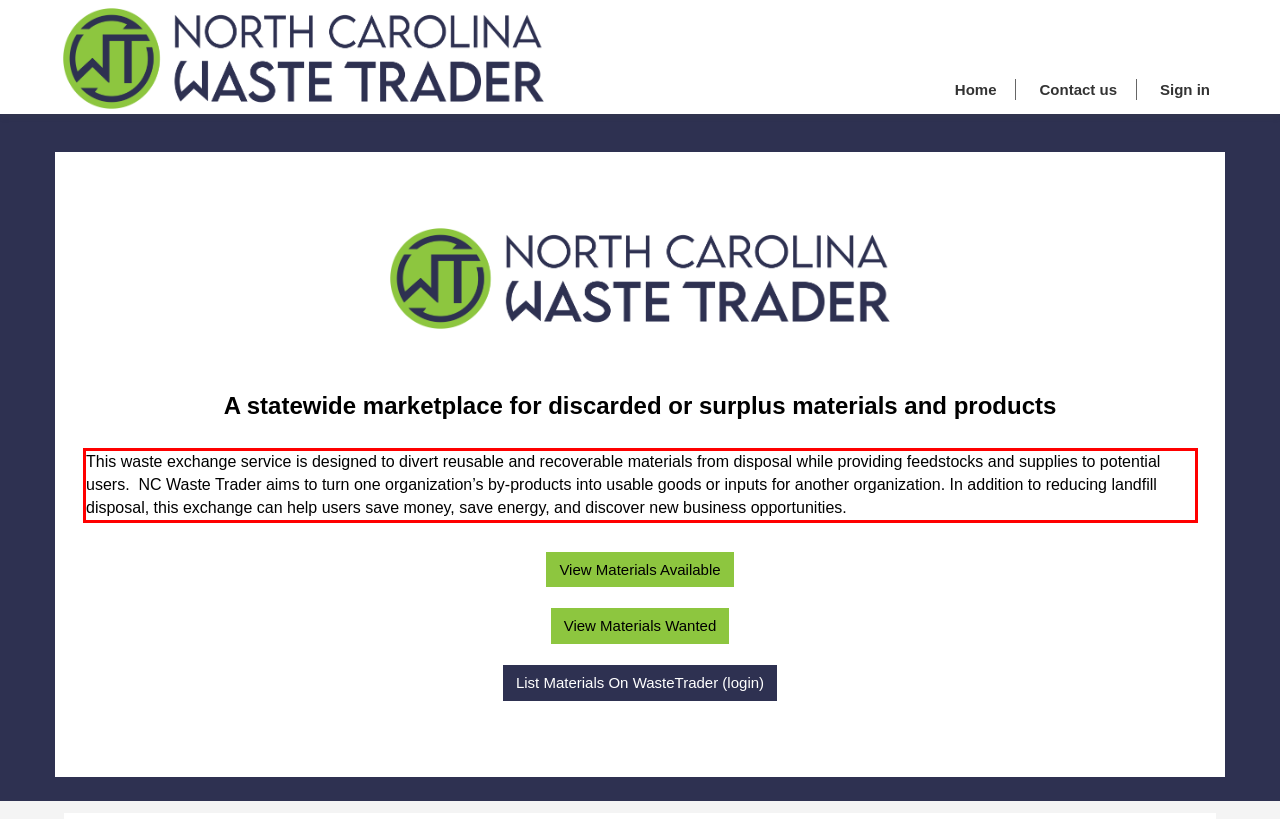View the screenshot of the webpage and identify the UI element surrounded by a red bounding box. Extract the text contained within this red bounding box.

This waste exchange service is designed to divert reusable and recoverable materials from disposal while providing feedstocks and supplies to potential users. NC Waste Trader aims to turn one organization’s by-products into usable goods or inputs for another organization. In addition to reducing landfill disposal, this exchange can help users save money, save energy, and discover new business opportunities.